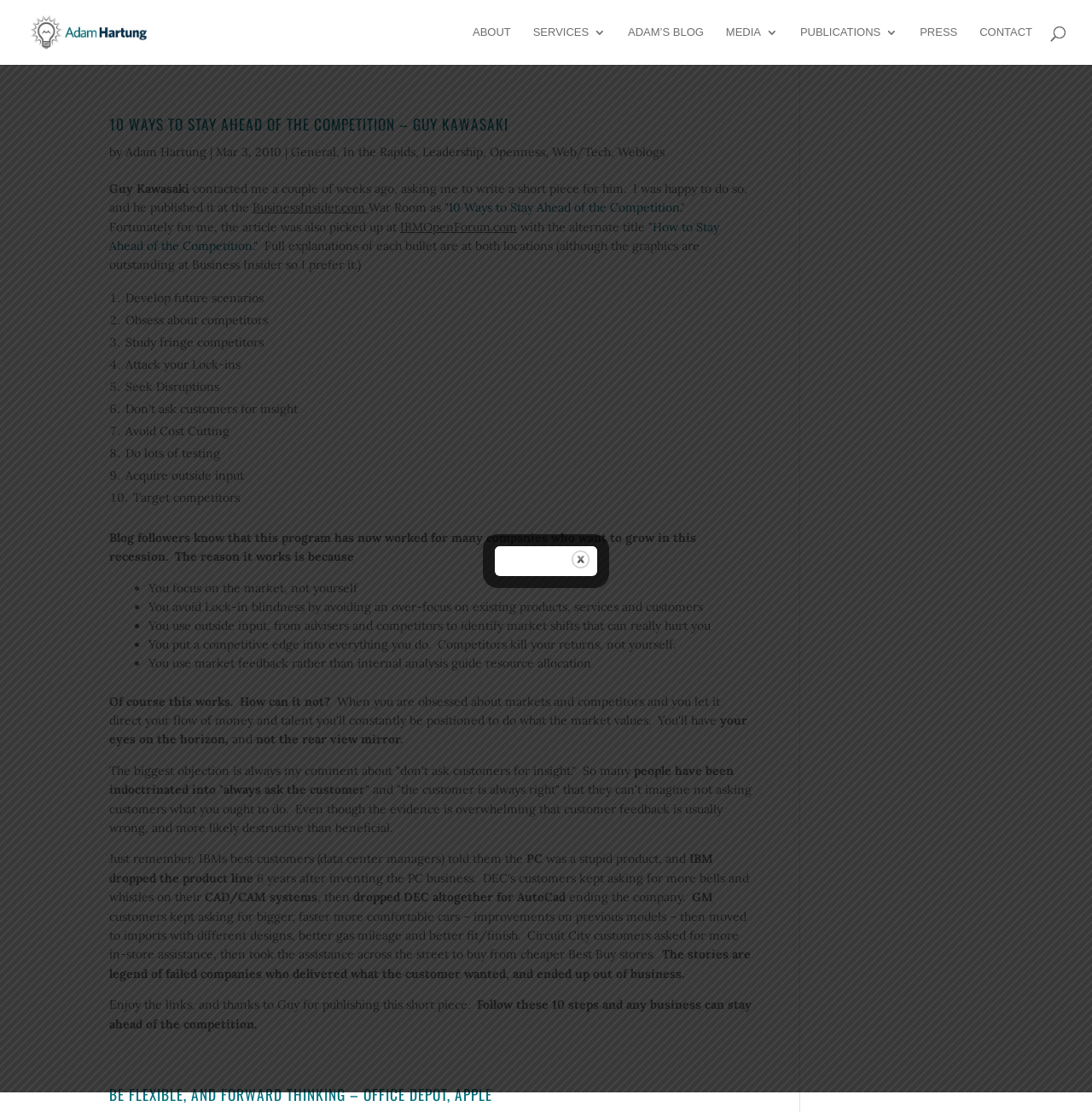Who contacted the author to write a short piece?
Give a single word or phrase as your answer by examining the image.

Guy Kawasaki